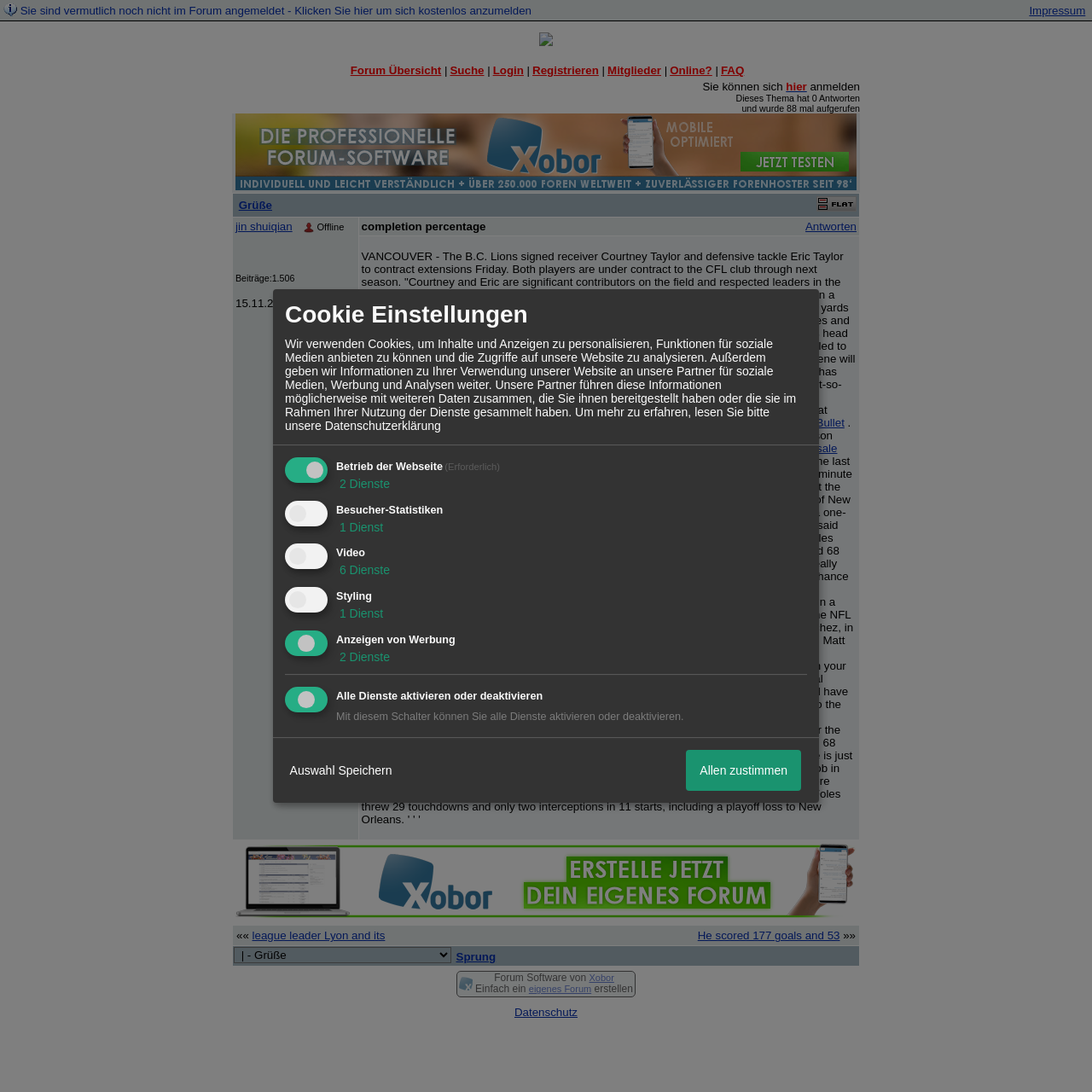Give a detailed account of the webpage, highlighting key information.

This webpage appears to be a forum or discussion board with various sections and features. At the top, there is a layout table with two cells, one containing a link to "Impressum" and the other with an image and a link to "Sie sind vermutlich noch nicht im Forum angemeldet - Klicken Sie hier um sich kostenlos anzumelden" (which translates to "You are probably not logged in to the forum - Click here to register for free").

Below this, there is a layout table with several rows, each containing various links and text. The first row has links to "Forum Übersicht", "Suche", "Login", "Registrieren", "Mitglieder", "Online?", and "FAQ". The second row has a table with two cells, one containing a link to "Erstelle dein eigenes Forum mit Xobor" and the other with a table containing a grid with several cells, each with text and links.

The main content of the page is divided into several sections, each with a heading and a table with multiple rows. The first section has a heading "Grüße" (which means "Greetings" in German) and a table with several rows, each containing text and links. The second section has a heading "completion percentage" and a table with several rows, each containing text and links.

The rest of the page is filled with a long piece of text, which appears to be a news article or a blog post. The text is divided into several paragraphs and contains links to external websites. The article discusses various sports-related topics, including the signing of contracts by football players and the performance of teams in different leagues.

Overall, the webpage has a complex layout with multiple tables, links, and sections, and appears to be a forum or discussion board with a focus on sports and community features.